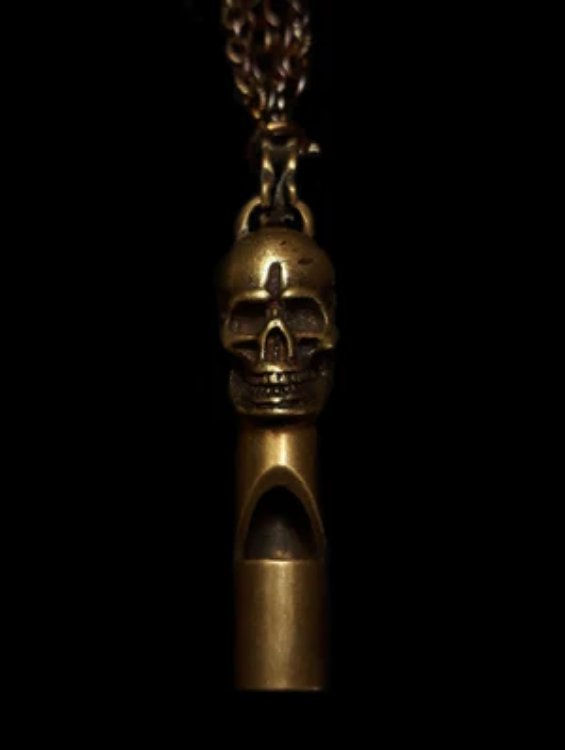Give an in-depth description of the image.

This image showcases a striking piece of jewelry, featuring a pendant designed to resemble a skull atop a tubular base. The bronze-colored material lends an antique and mystical vibe to the piece. The skull is intricately detailed, showcasing a grimace that enhances its captivating presence, while the hollow base adds an element of intrigue. This pendant is representative of the entity Morzuz, a Lowborn Demon associated with the spiritual realm, embodying knowledge and communication with the demon Mammon. Such artifacts often symbolize deep connections to the esoteric and otherworldly, appealing to those interested in the mysteries of the Underworld and the complexities of its spiritual beings.